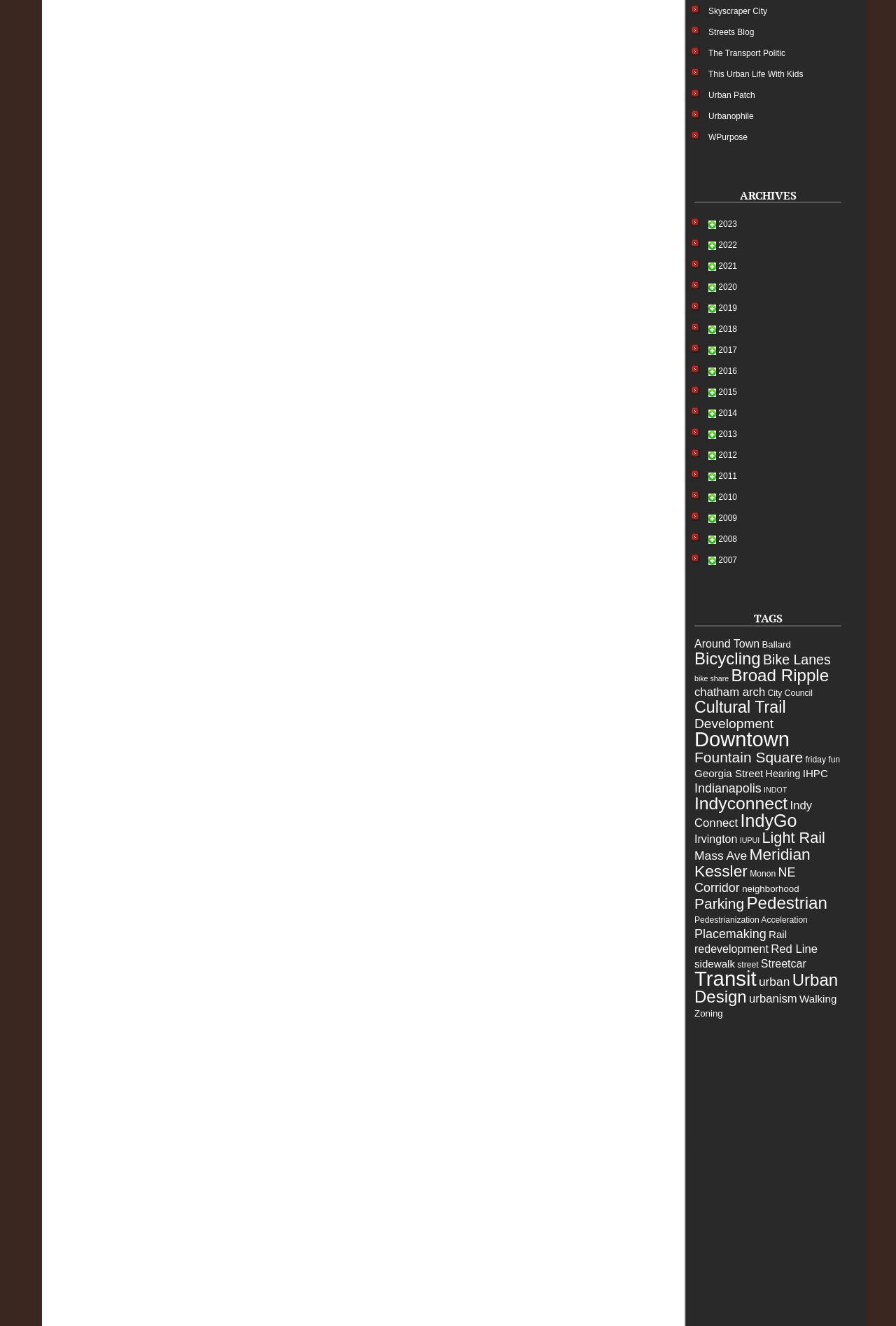How many items are in the 'Bicycling' category?
Based on the screenshot, provide your answer in one word or phrase.

27